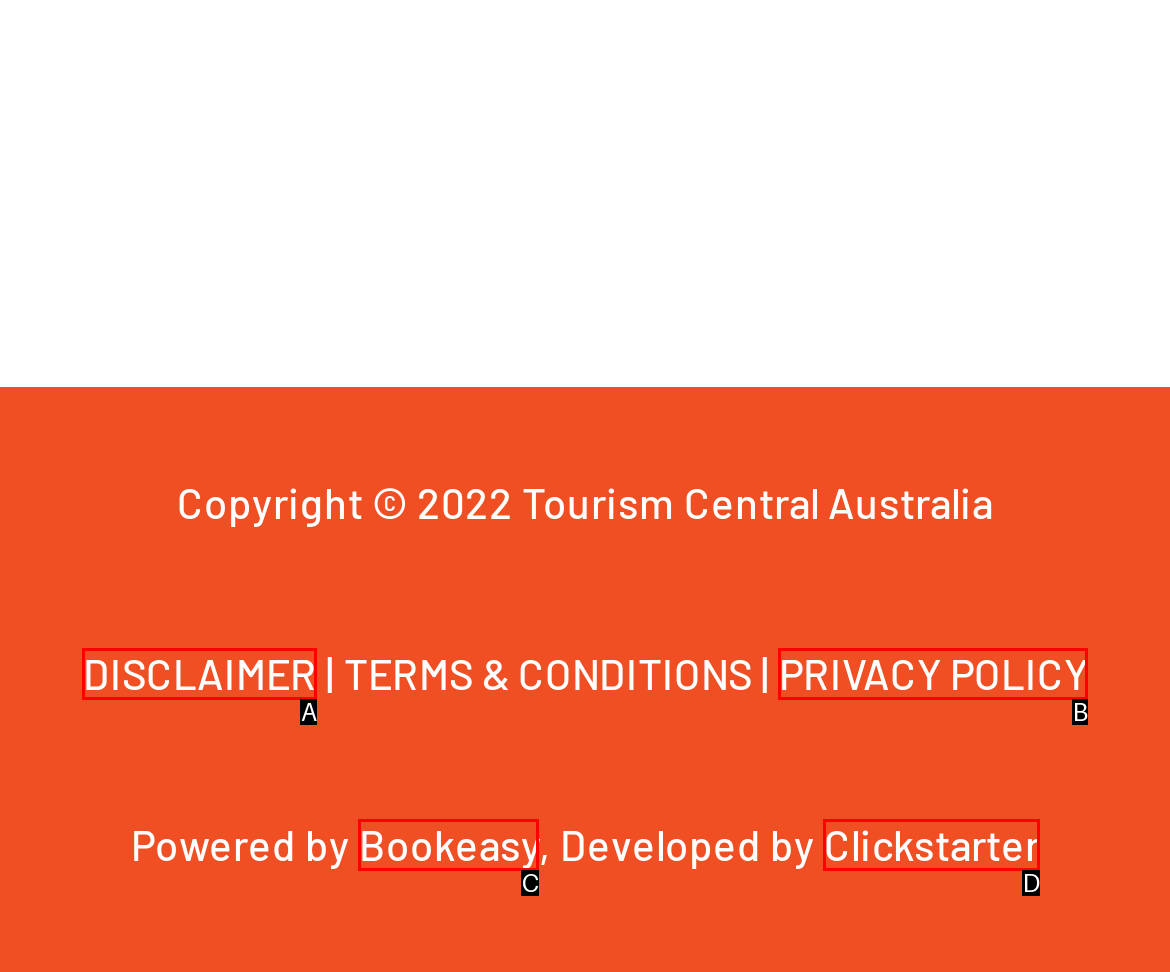Choose the letter that best represents the description: Bookeasy. Provide the letter as your response.

C